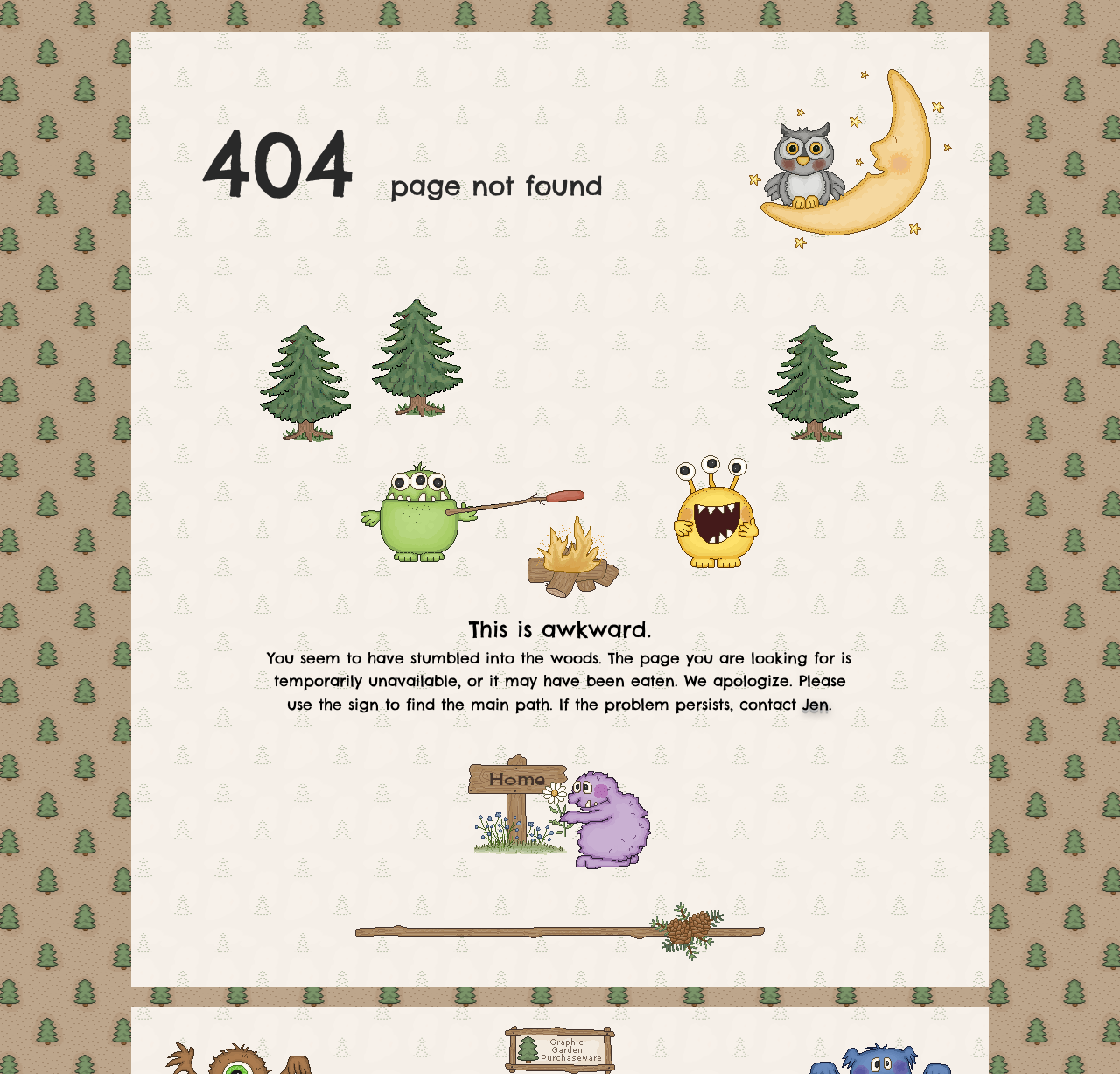Please study the image and answer the question comprehensively:
How many pine tree images are on this page?

There are three pine tree images on this page, which are indicated by the image elements with bounding box coordinates [0.232, 0.302, 0.313, 0.412], [0.686, 0.302, 0.767, 0.412], and [0.332, 0.279, 0.413, 0.388].